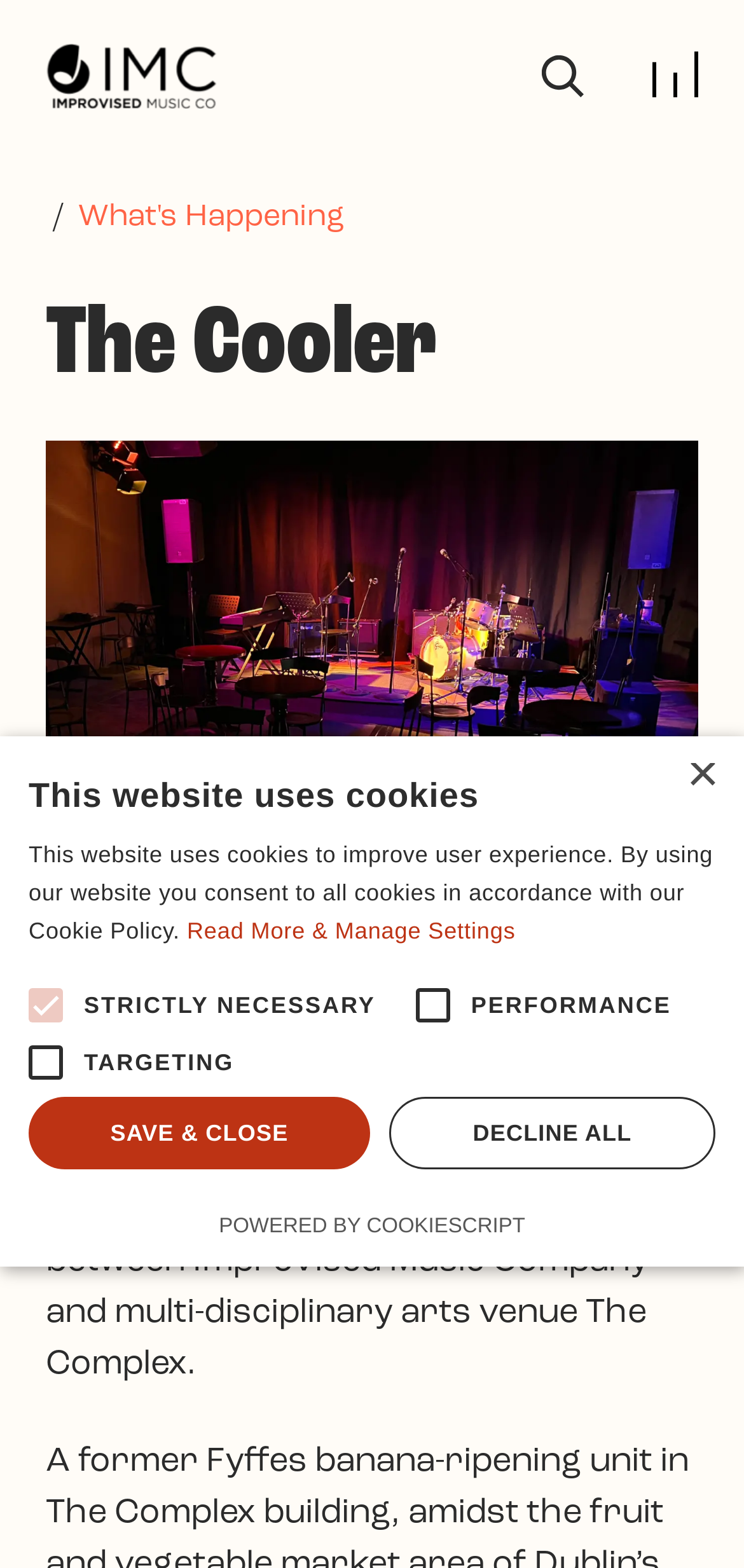What is the function of the button with a '/' symbol?
Provide a detailed and extensive answer to the question.

I found the answer by looking at the button element with a '/' symbol, which is located at the top right of the webpage, and has a description of 'Toggle navigation'.